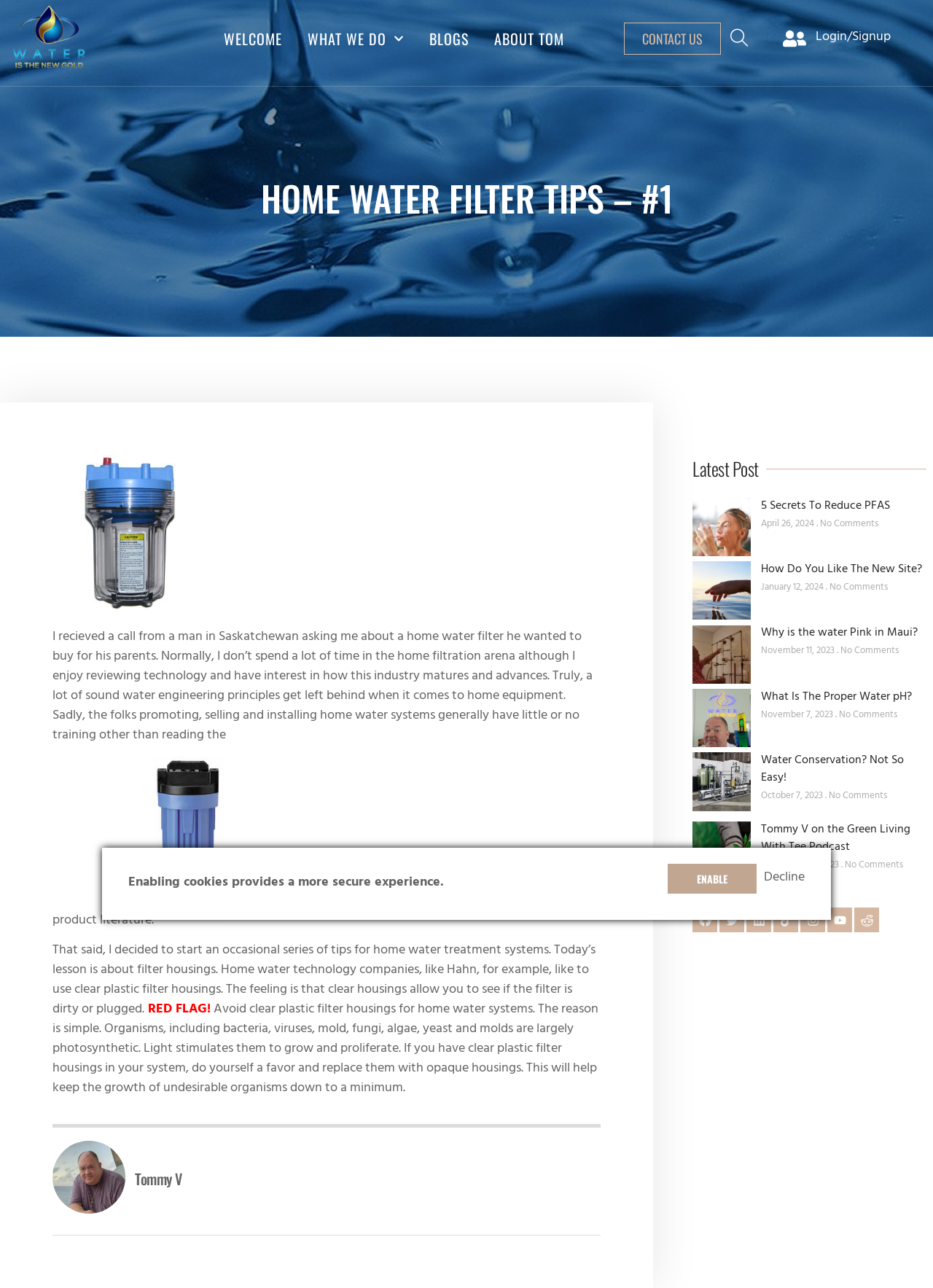Determine the bounding box coordinates of the clickable area required to perform the following instruction: "Click on the 'BLOGS' link". The coordinates should be represented as four float numbers between 0 and 1: [left, top, right, bottom].

[0.46, 0.012, 0.503, 0.047]